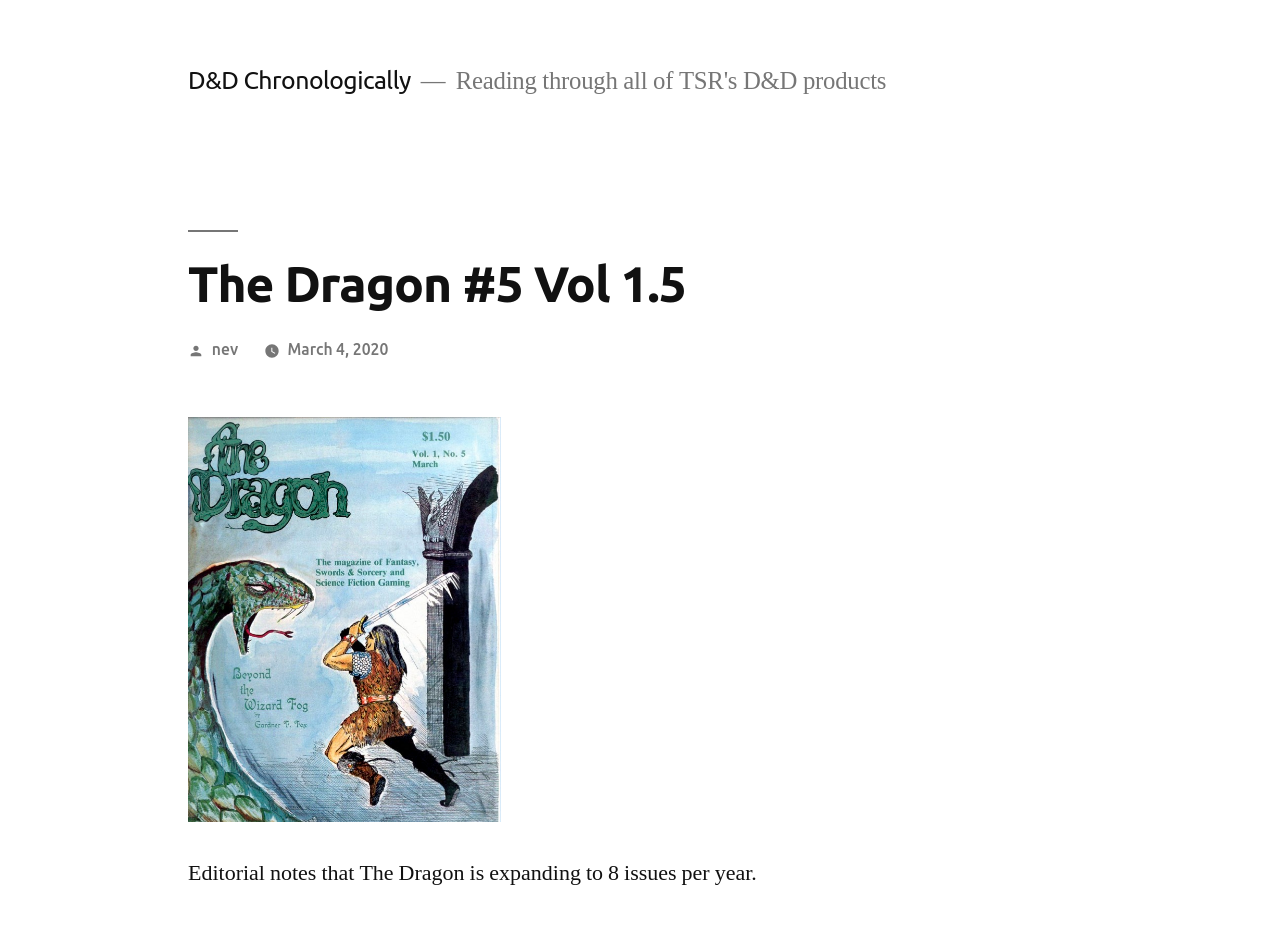Kindly respond to the following question with a single word or a brief phrase: 
When was the article posted?

March 4, 2020